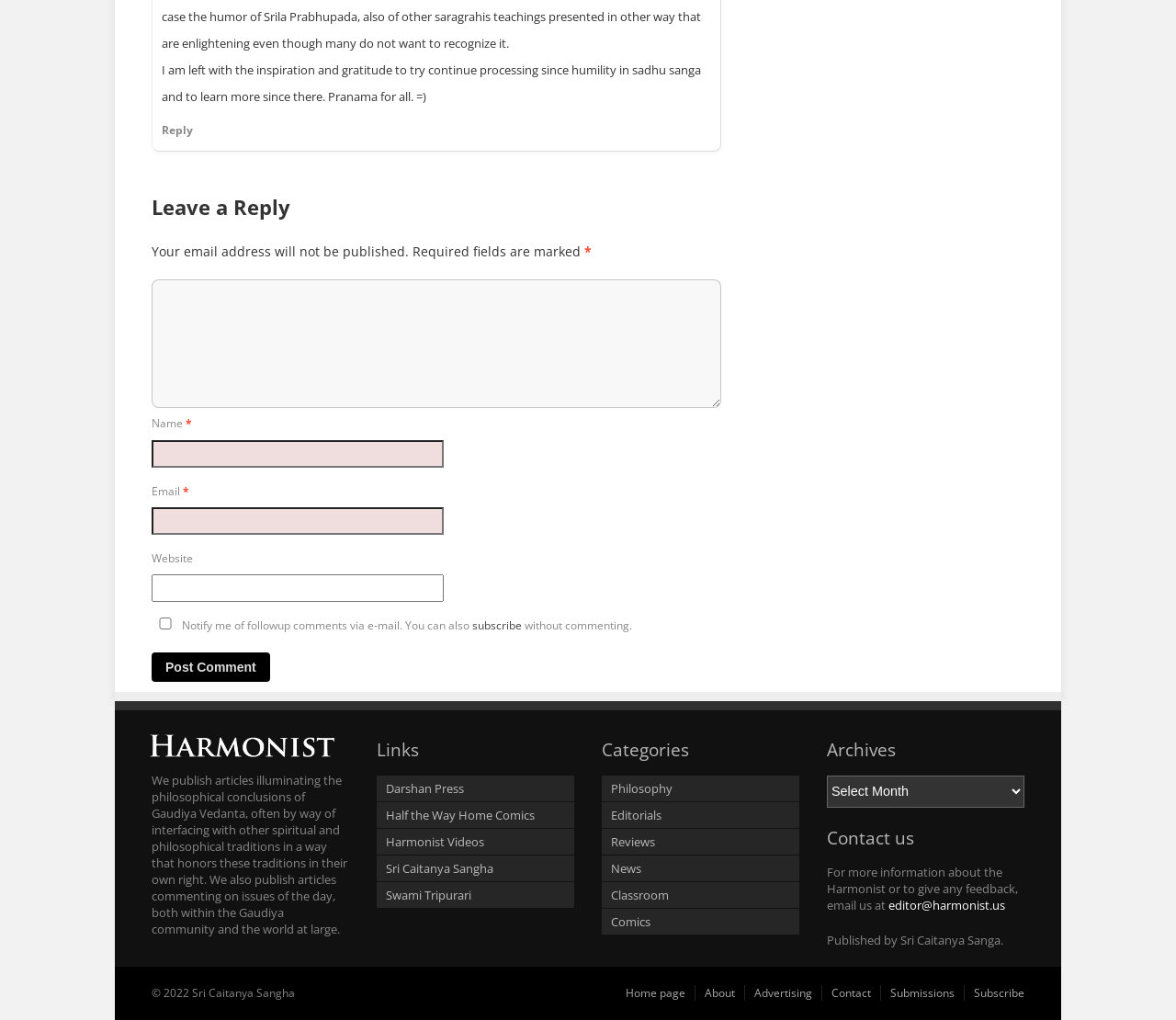Please determine the bounding box coordinates of the element to click in order to execute the following instruction: "Visit the home page". The coordinates should be four float numbers between 0 and 1, specified as [left, top, right, bottom].

[0.524, 0.966, 0.591, 0.981]